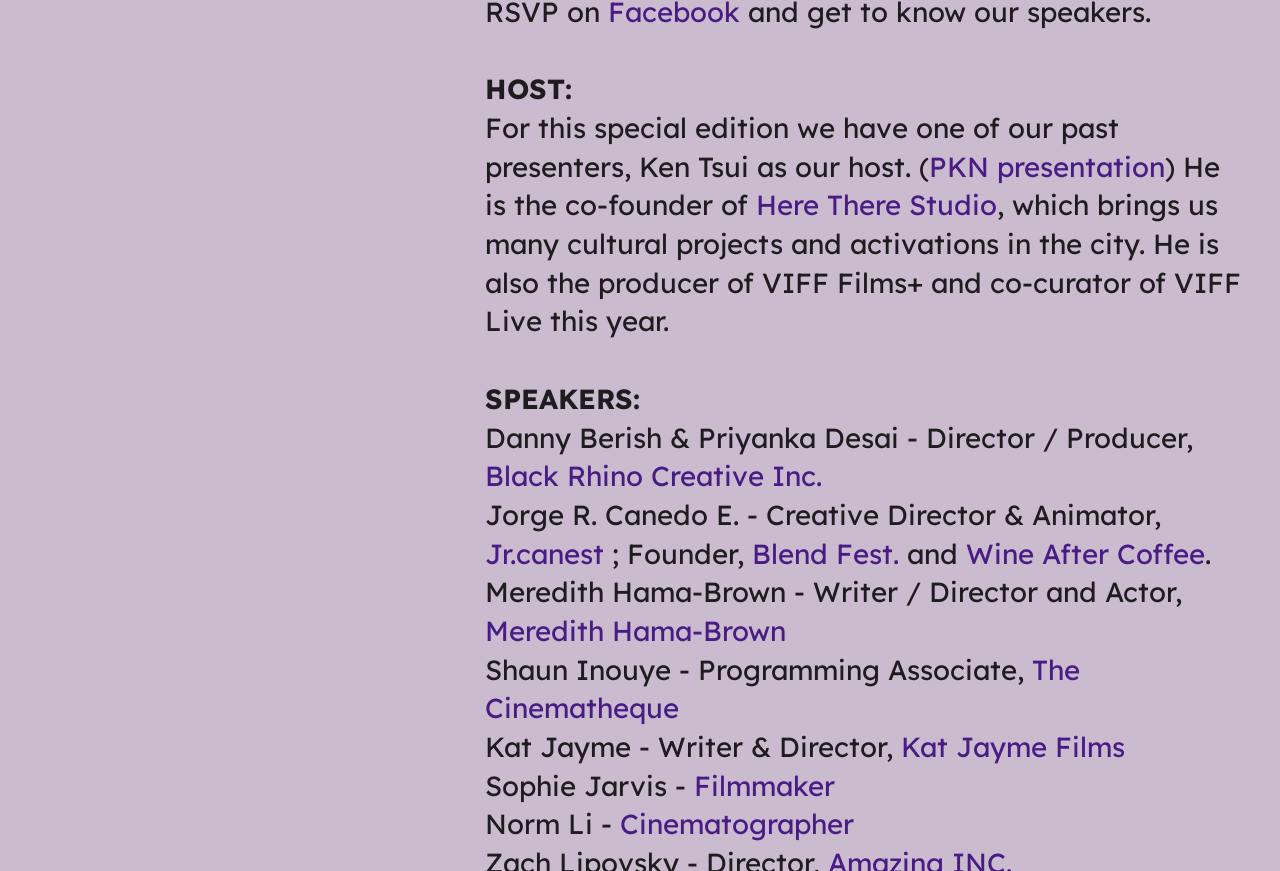Determine the bounding box coordinates for the clickable element required to fulfill the instruction: "Explore Jr.canest". Provide the coordinates as four float numbers between 0 and 1, i.e., [left, top, right, bottom].

[0.379, 0.615, 0.472, 0.658]